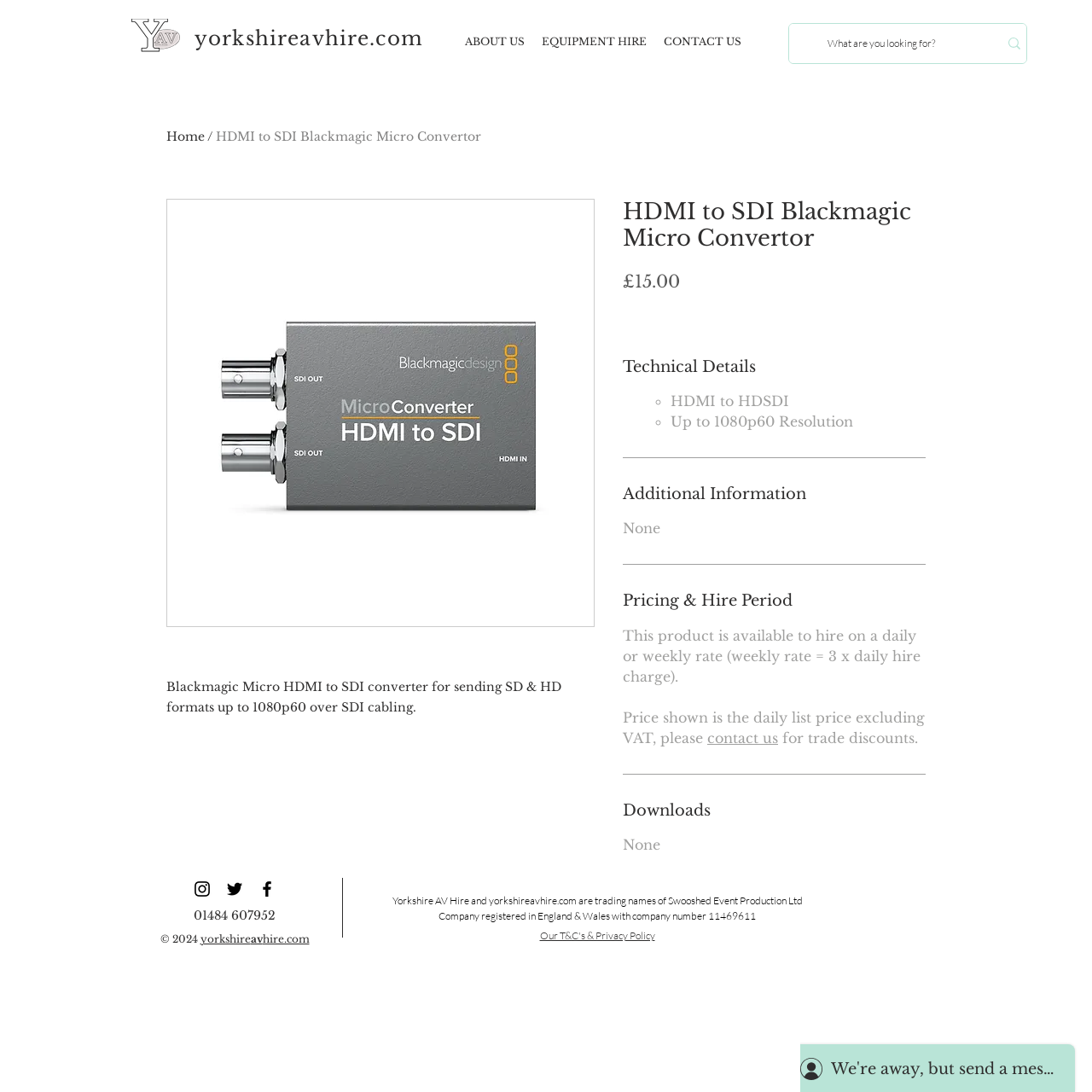Using the given element description, provide the bounding box coordinates (top-left x, top-left y, bottom-right x, bottom-right y) for the corresponding UI element in the screenshot: Our T&C's & Privacy Policy

[0.494, 0.851, 0.6, 0.862]